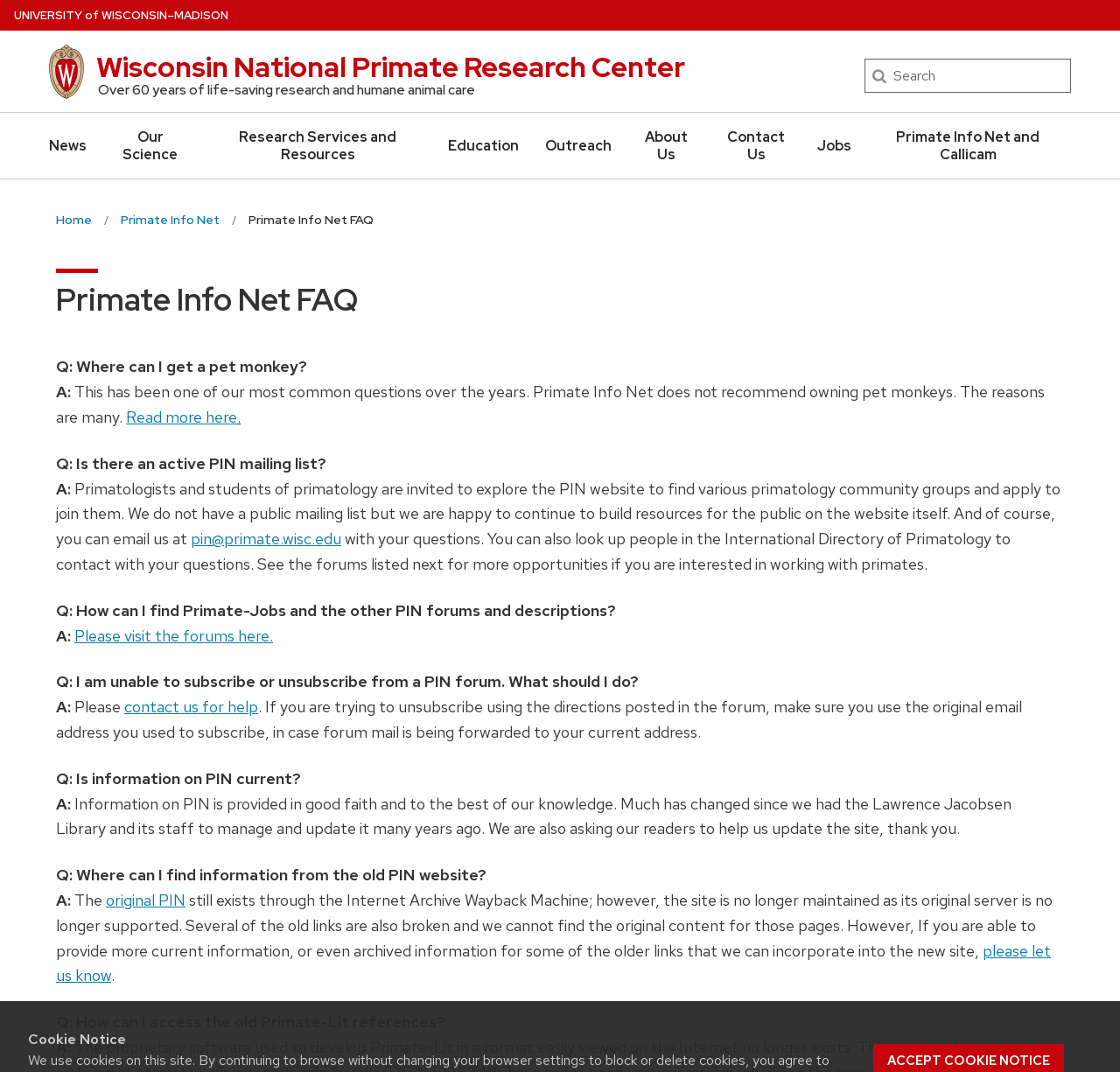How many FAQs are listed on this webpage?
Using the picture, provide a one-word or short phrase answer.

7